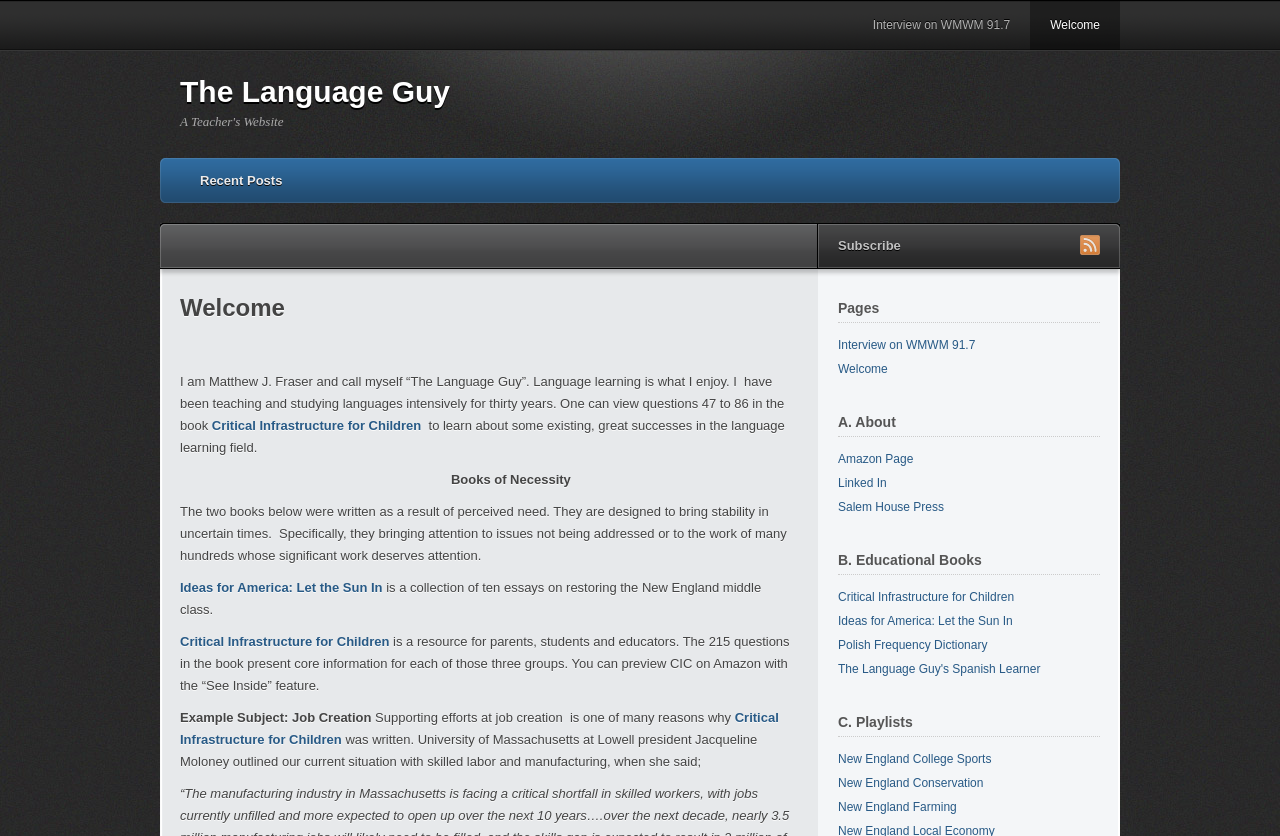Provide a short answer to the following question with just one word or phrase: How many links are there under the 'Pages' heading?

2